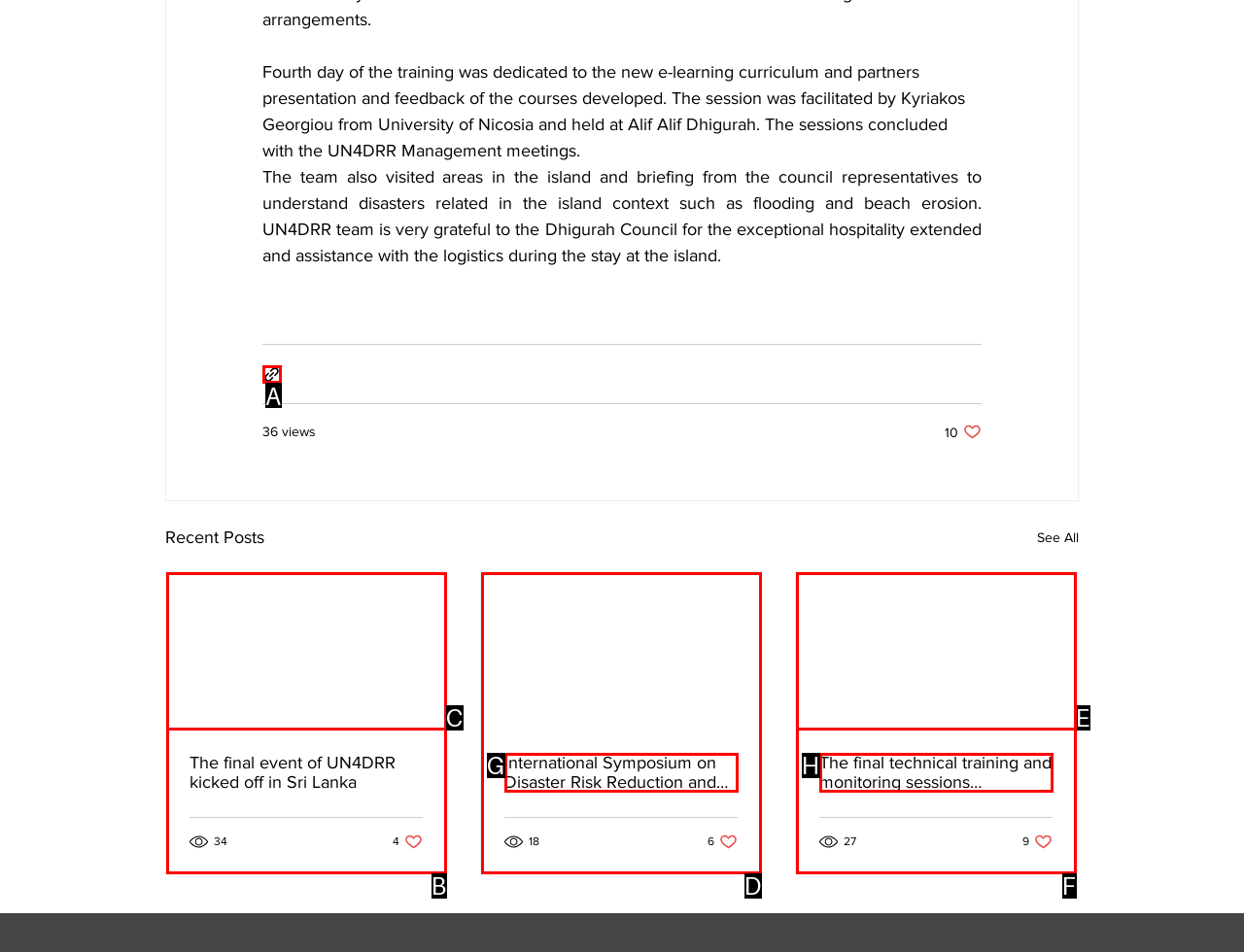Determine which UI element I need to click to achieve the following task: Share via link Provide your answer as the letter of the selected option.

A